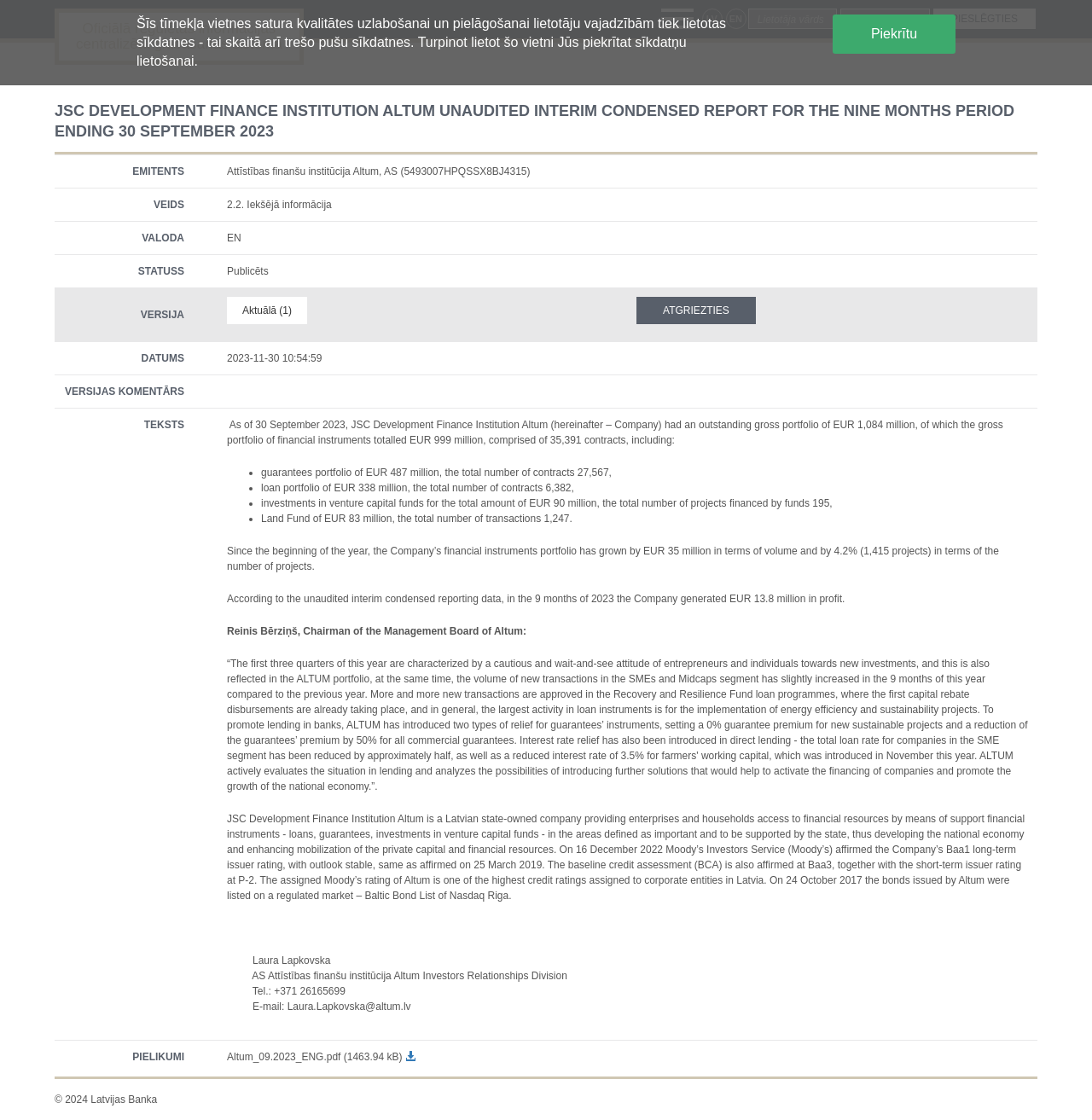Reply to the question with a single word or phrase:
What is the contact email of Laura Lapkovska?

Laura.Lapkovska@altum.lv